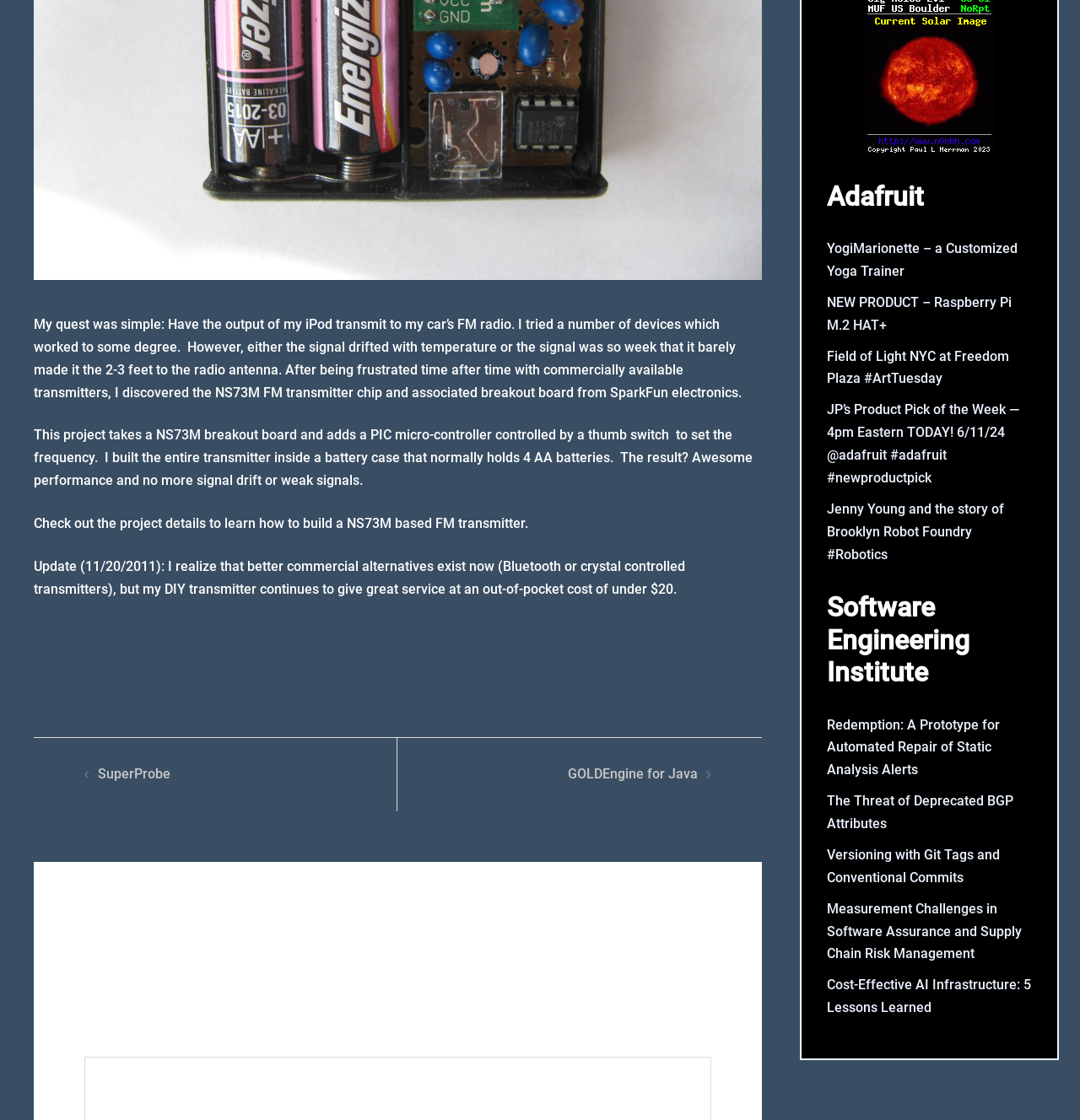For the given element description SuperProbe, determine the bounding box coordinates of the UI element. The coordinates should follow the format (top-left x, top-left y, bottom-right x, bottom-right y) and be within the range of 0 to 1.

[0.091, 0.684, 0.158, 0.698]